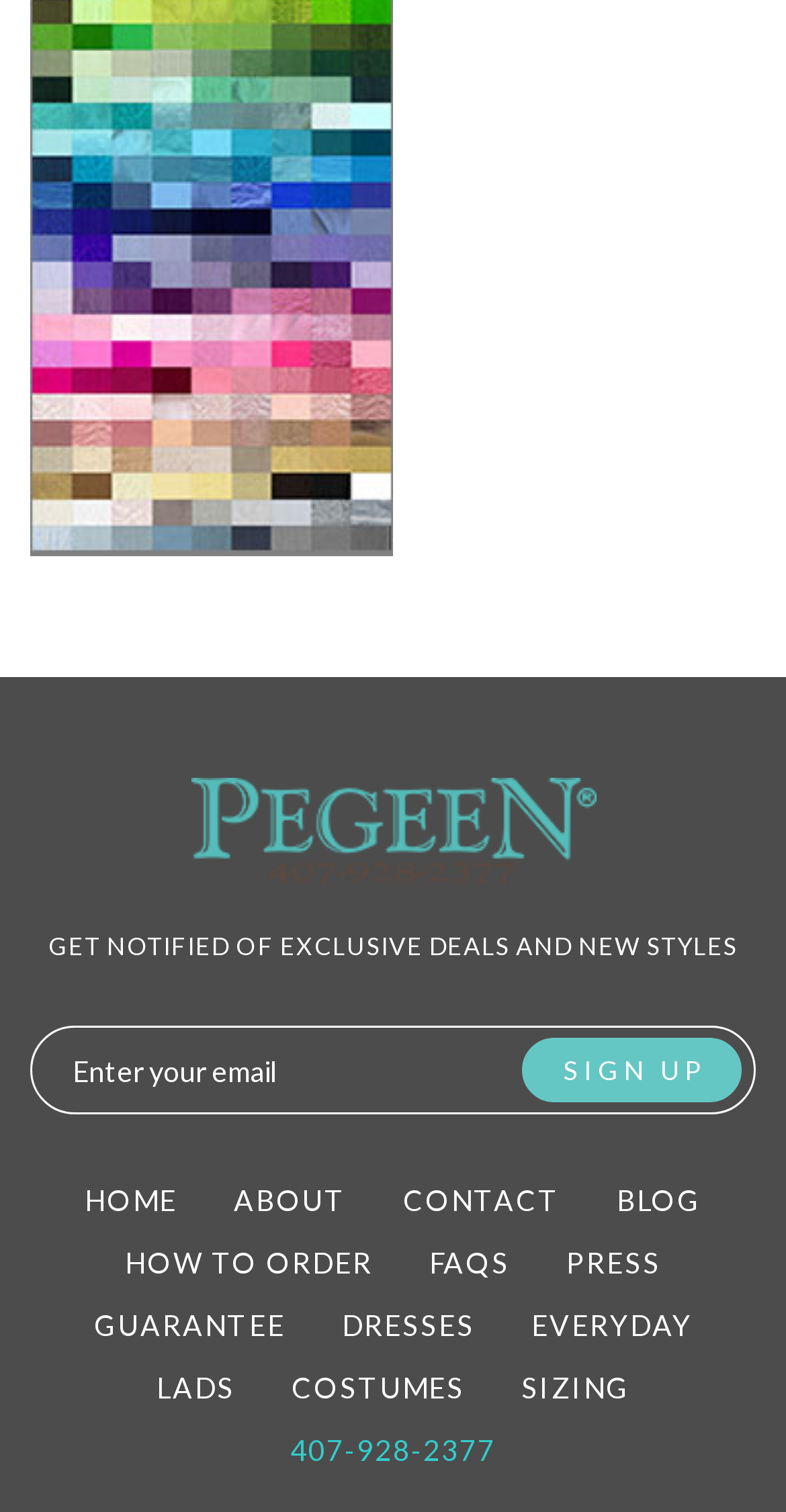Using the provided element description, identify the bounding box coordinates as (top-left x, top-left y, bottom-right x, bottom-right y). Ensure all values are between 0 and 1. Description: name="email" placeholder="Enter your email"

[0.041, 0.679, 0.677, 0.738]